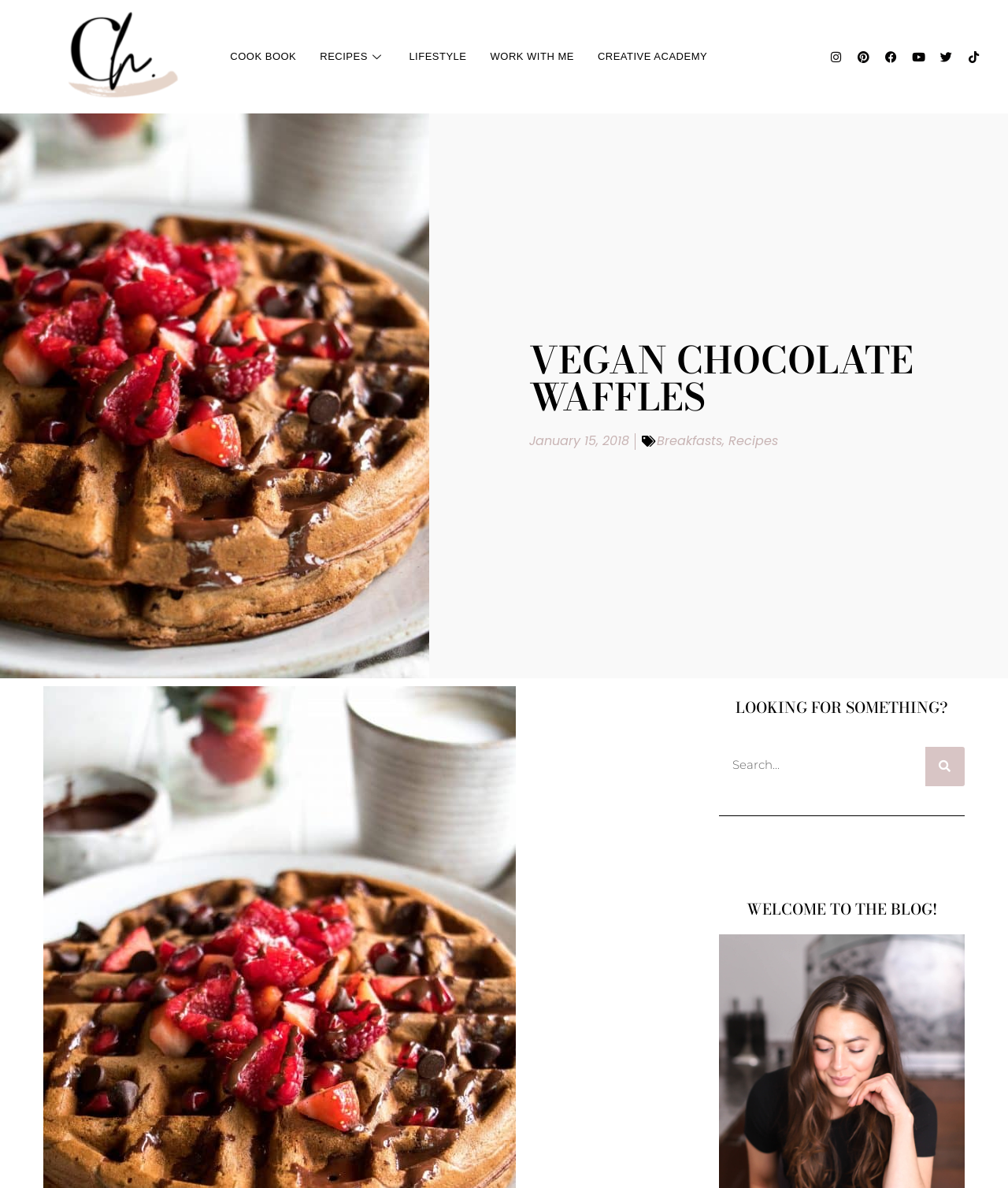Is the blog author active on social media?
Please answer the question with as much detail as possible using the screenshot.

The presence of social media links, such as Instagram, Pinterest, and Facebook, with their respective icons, indicates that the blog author is active on social media.